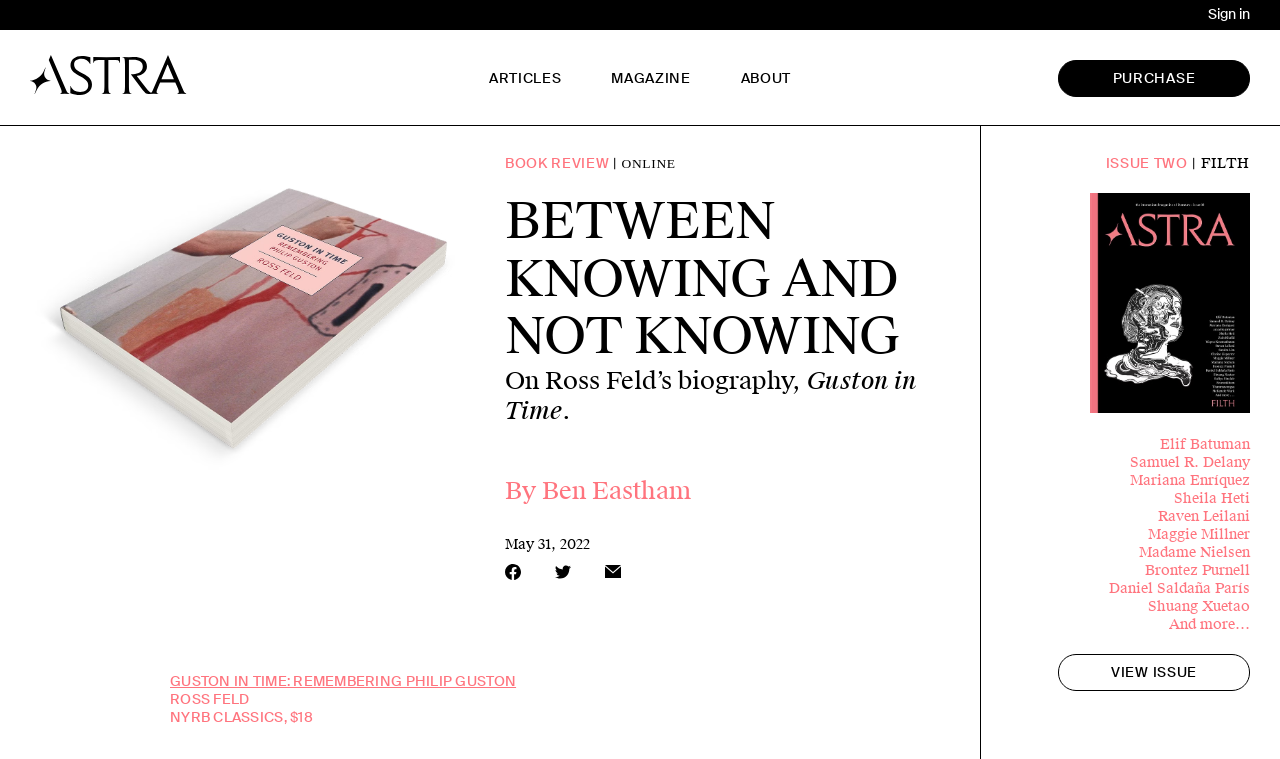What is the name of the magazine?
Relying on the image, give a concise answer in one word or a brief phrase.

Astra Magazine